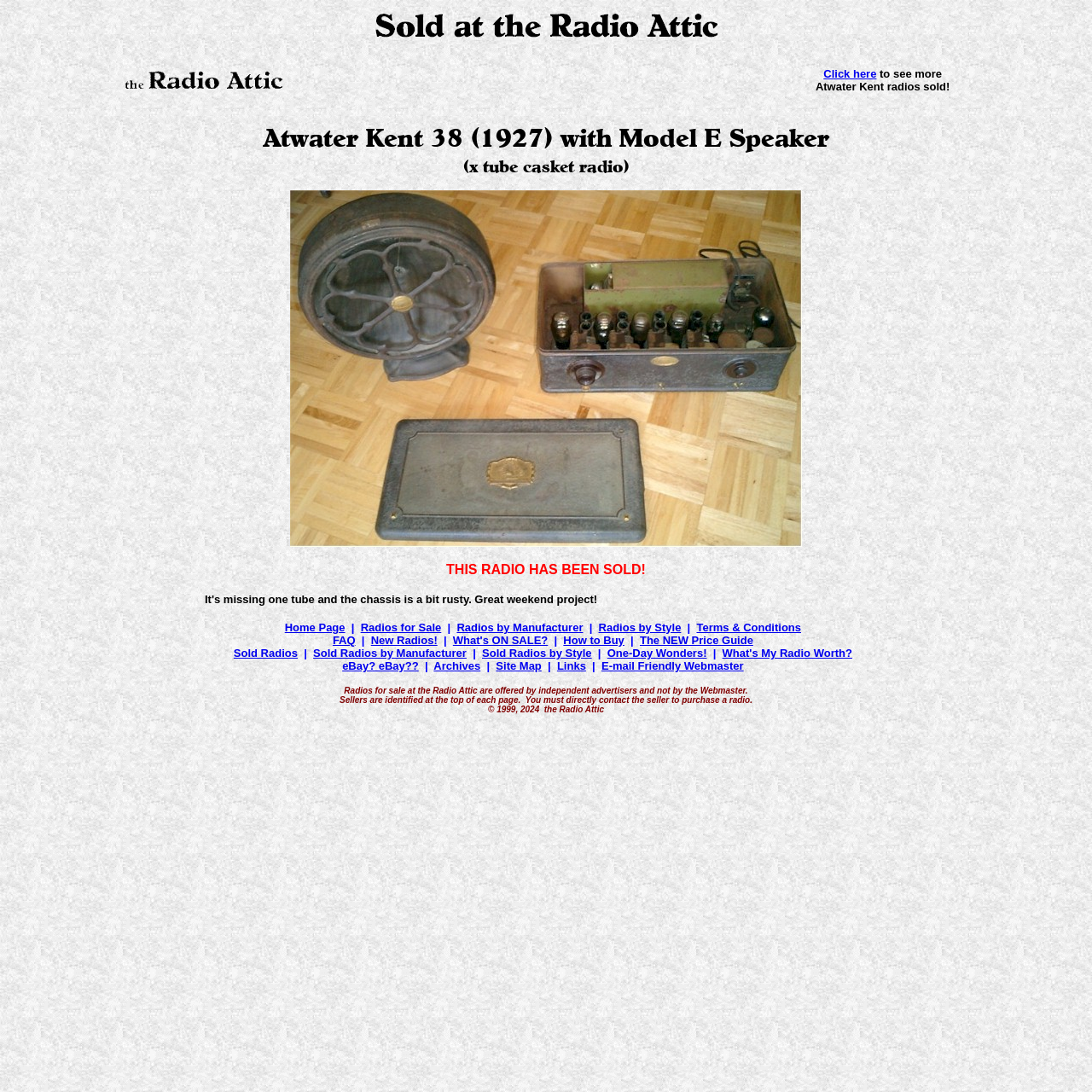Extract the bounding box coordinates of the UI element described: "What's ON SALE?". Provide the coordinates in the format [left, top, right, bottom] with values ranging from 0 to 1.

[0.415, 0.58, 0.502, 0.592]